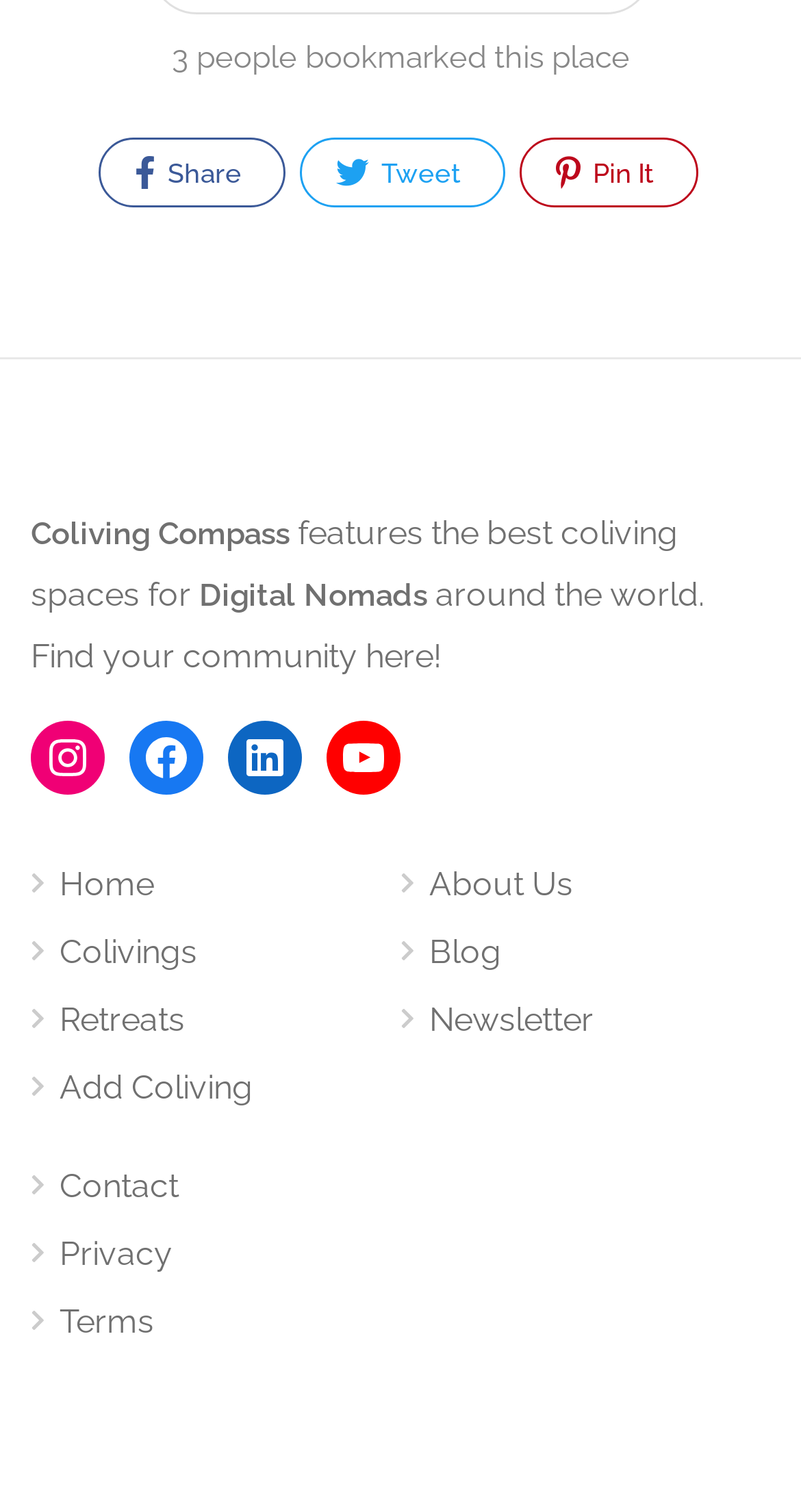Based on the image, give a detailed response to the question: How many people bookmarked this place?

I read the text on the webpage and found that it mentions '3 people bookmarked this place', which indicates that 3 people have bookmarked this place.